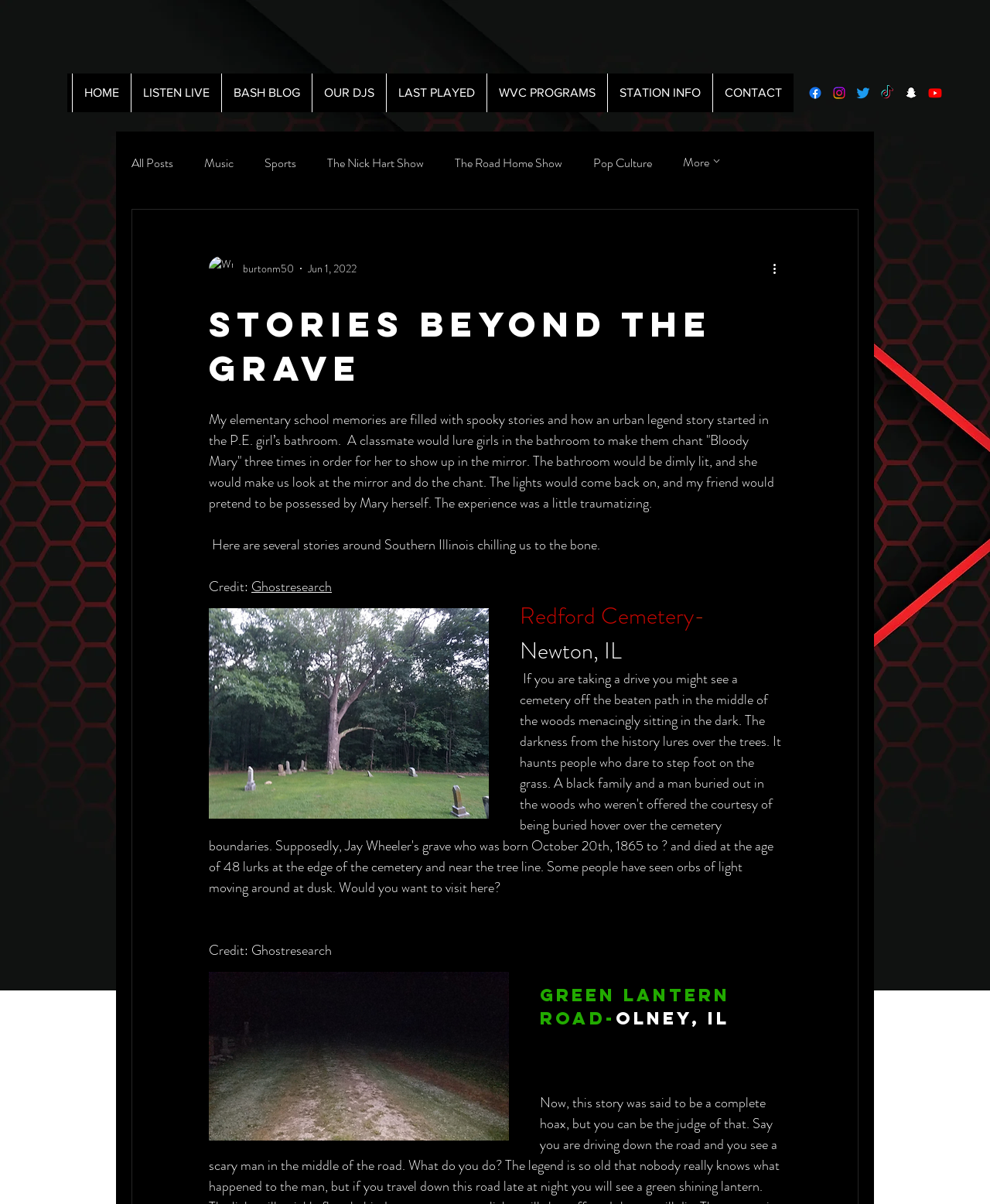Show the bounding box coordinates of the region that should be clicked to follow the instruction: "Read the blog post about Redford Cemetery."

[0.525, 0.498, 0.701, 0.525]